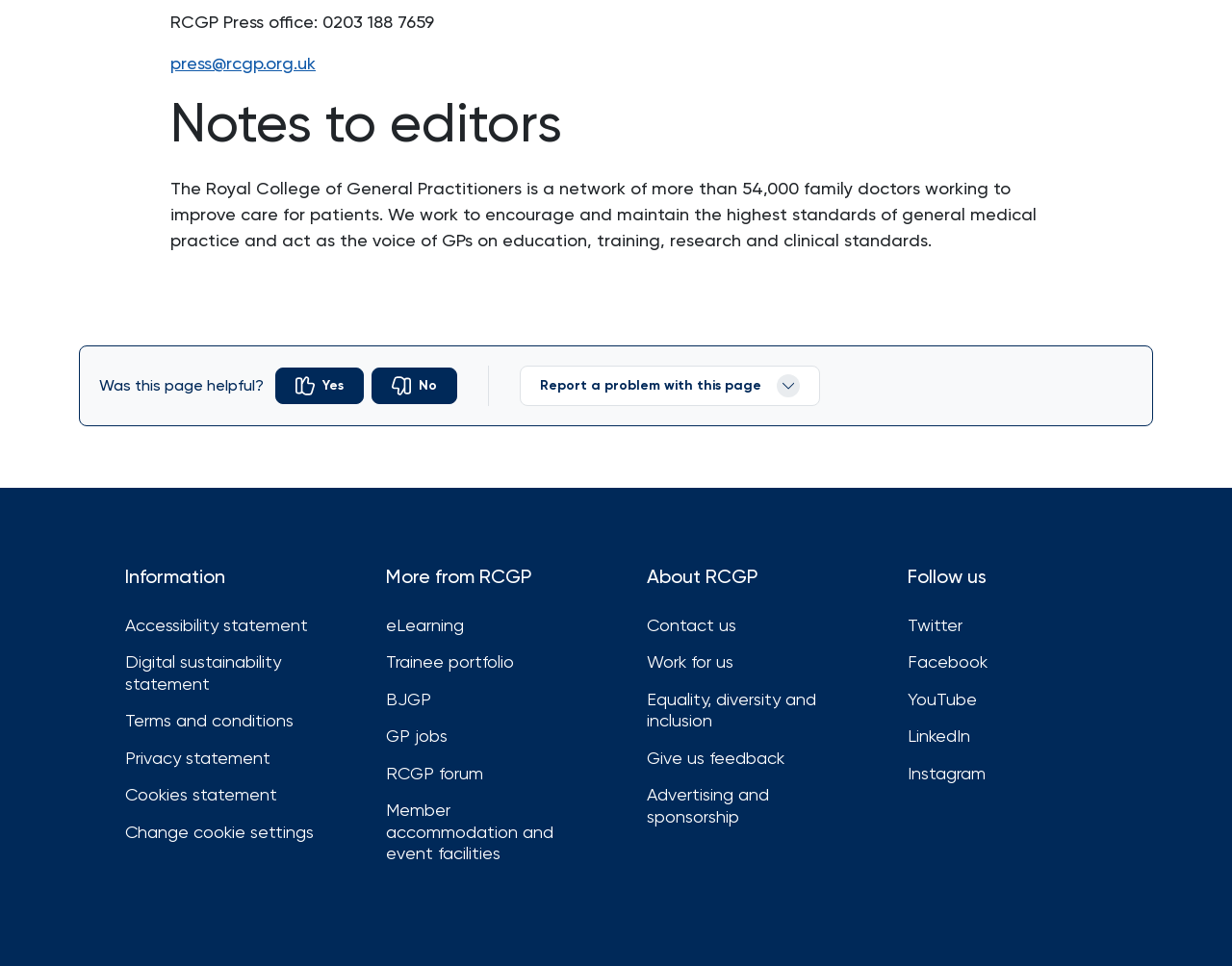How can I report a problem with this page?
Examine the webpage screenshot and provide an in-depth answer to the question.

I found the way to report a problem with this page by looking at the button element with the text 'Report a problem with this page' and noting that it is a clickable element.